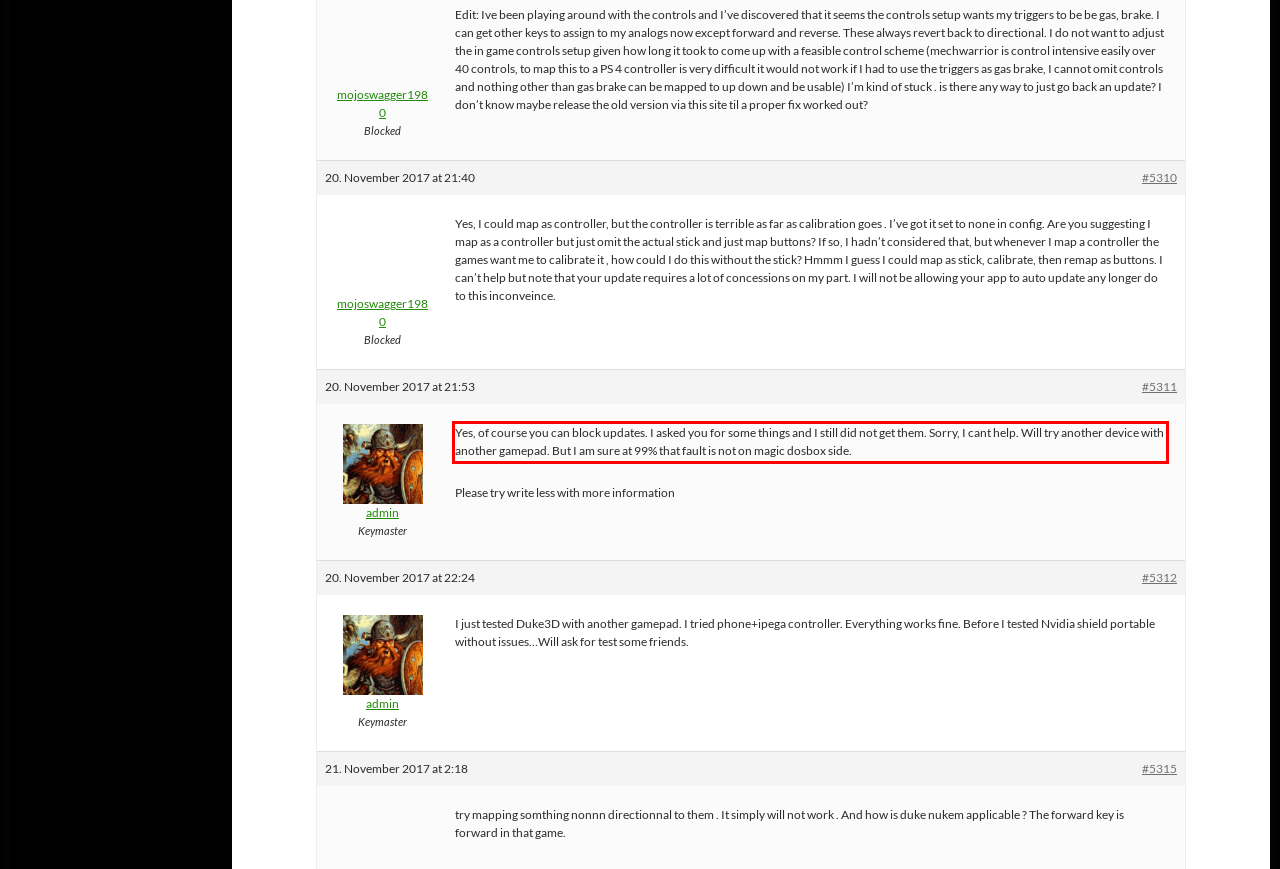Given a webpage screenshot, locate the red bounding box and extract the text content found inside it.

Yes, of course you can block updates. I asked you for some things and I still did not get them. Sorry, I cant help. Will try another device with another gamepad. But I am sure at 99% that fault is not on magic dosbox side.